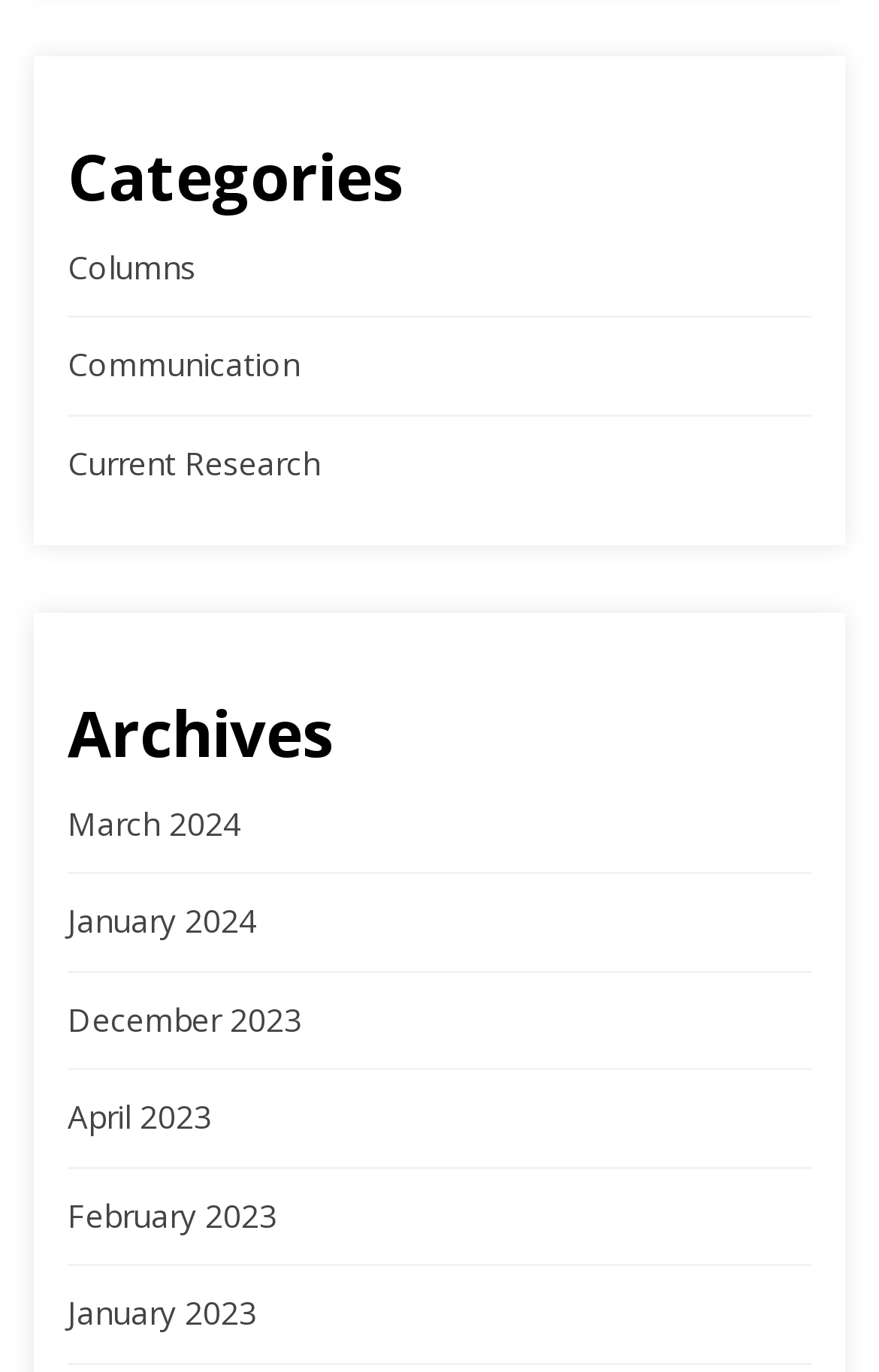Find the bounding box coordinates for the HTML element described in this sentence: "January 2023". Provide the coordinates as four float numbers between 0 and 1, in the format [left, top, right, bottom].

[0.077, 0.941, 0.292, 0.972]